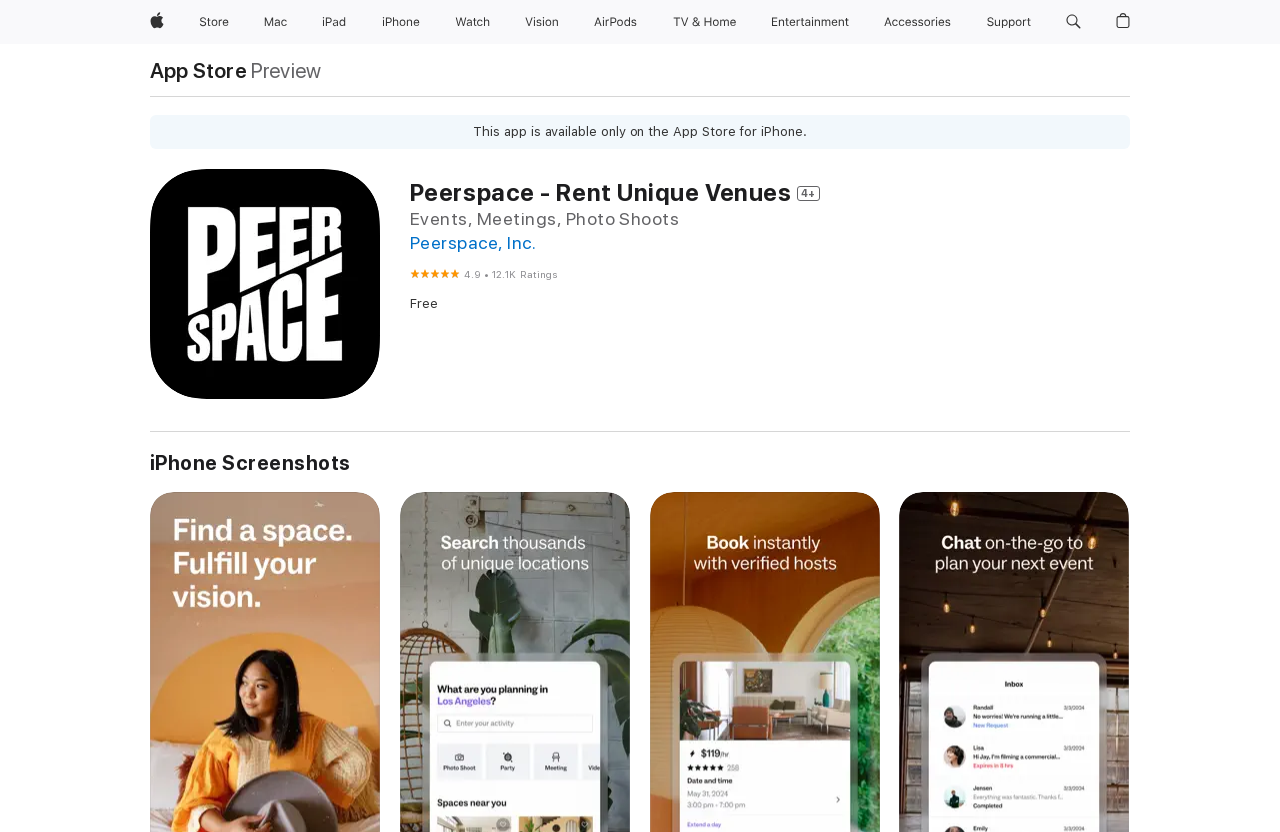Observe the image and answer the following question in detail: What is the name of the company that developed Peerspace?

The name of the company that developed Peerspace can be found in the section where it says 'Peerspace - Rent Unique Venues 4+' and below it, there is a heading that says 'Peerspace, Inc.', which is the name of the company.